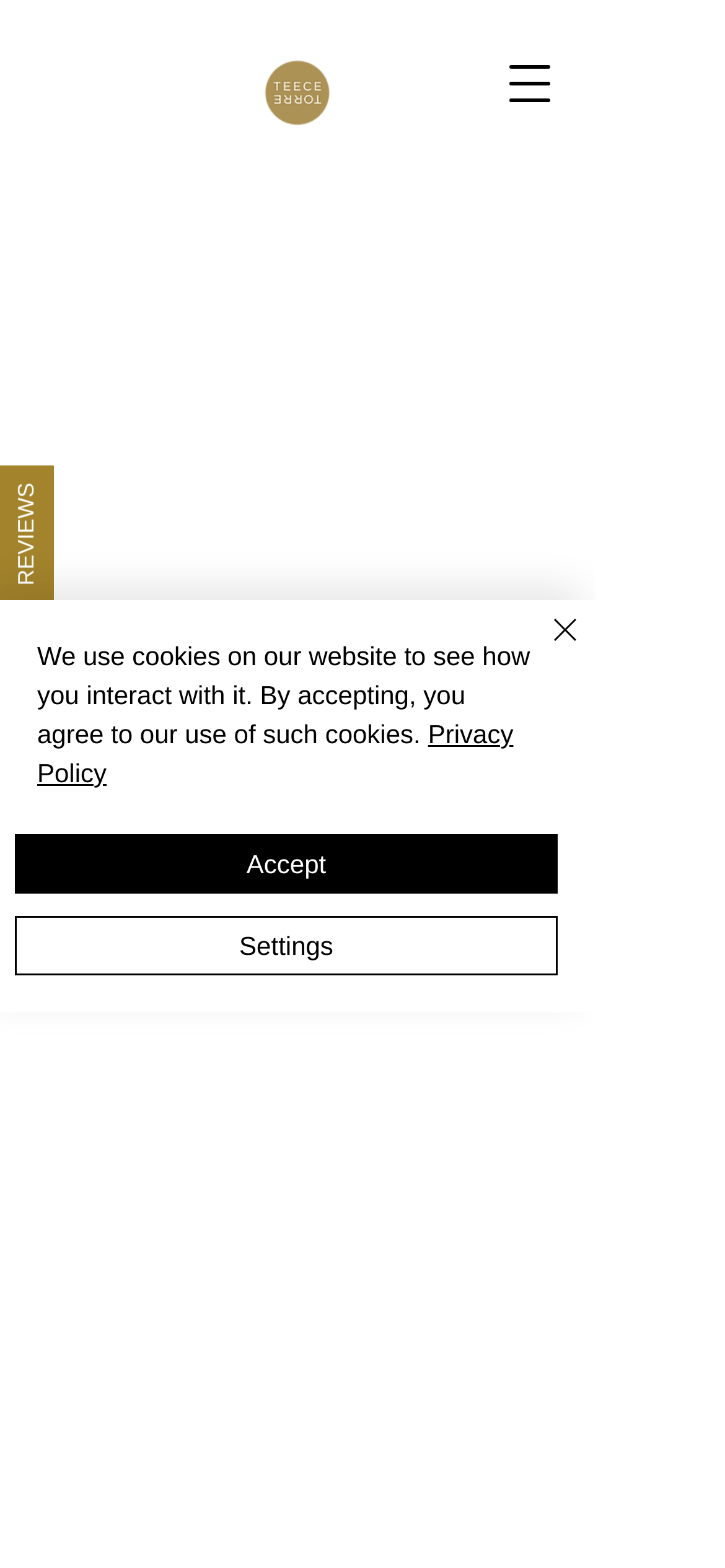Find the bounding box coordinates of the UI element according to this description: "view more".

None